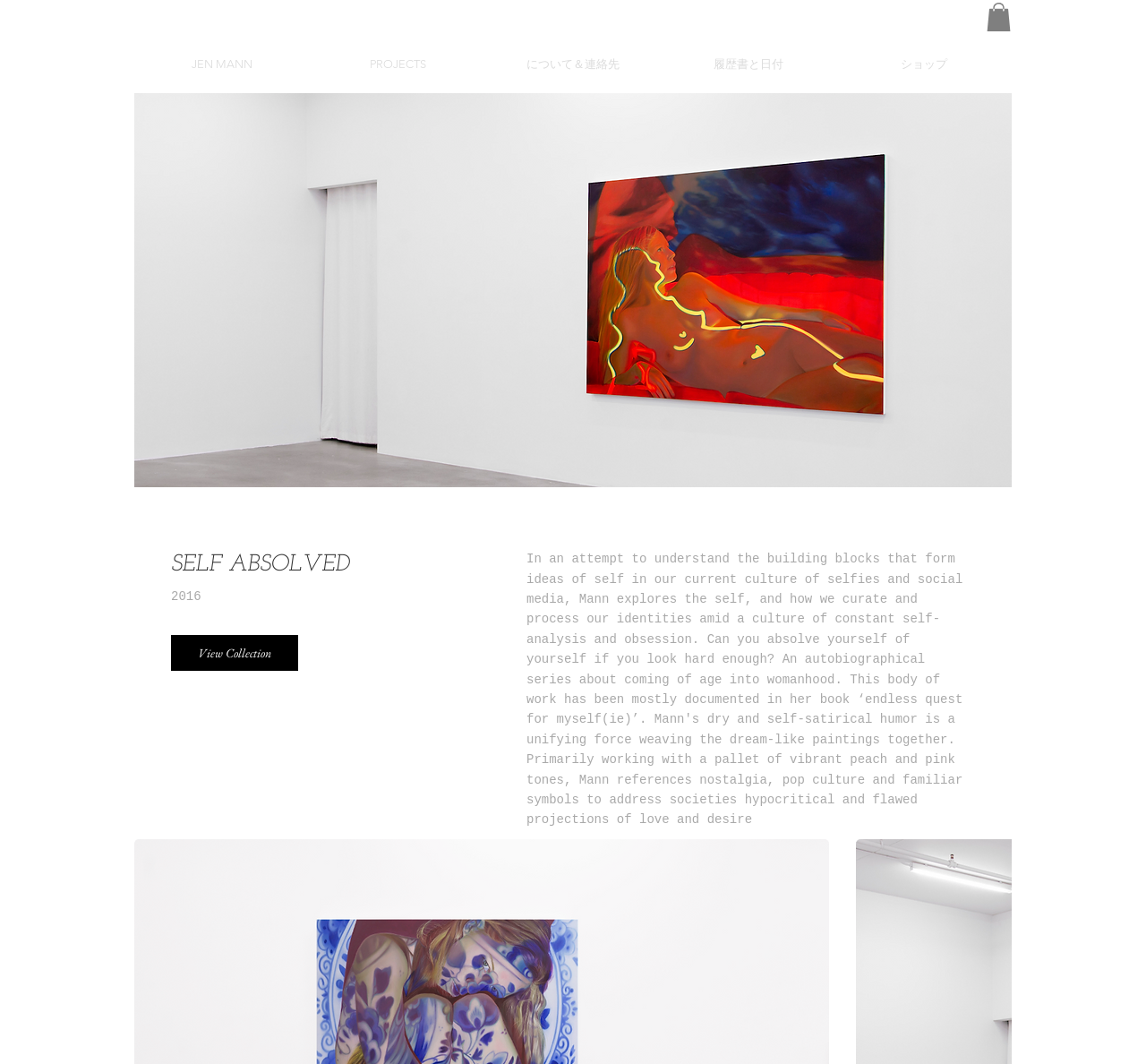Provide the bounding box coordinates of the HTML element this sentence describes: "履歴書と日付". The bounding box coordinates consist of four float numbers between 0 and 1, i.e., [left, top, right, bottom].

[0.577, 0.039, 0.73, 0.067]